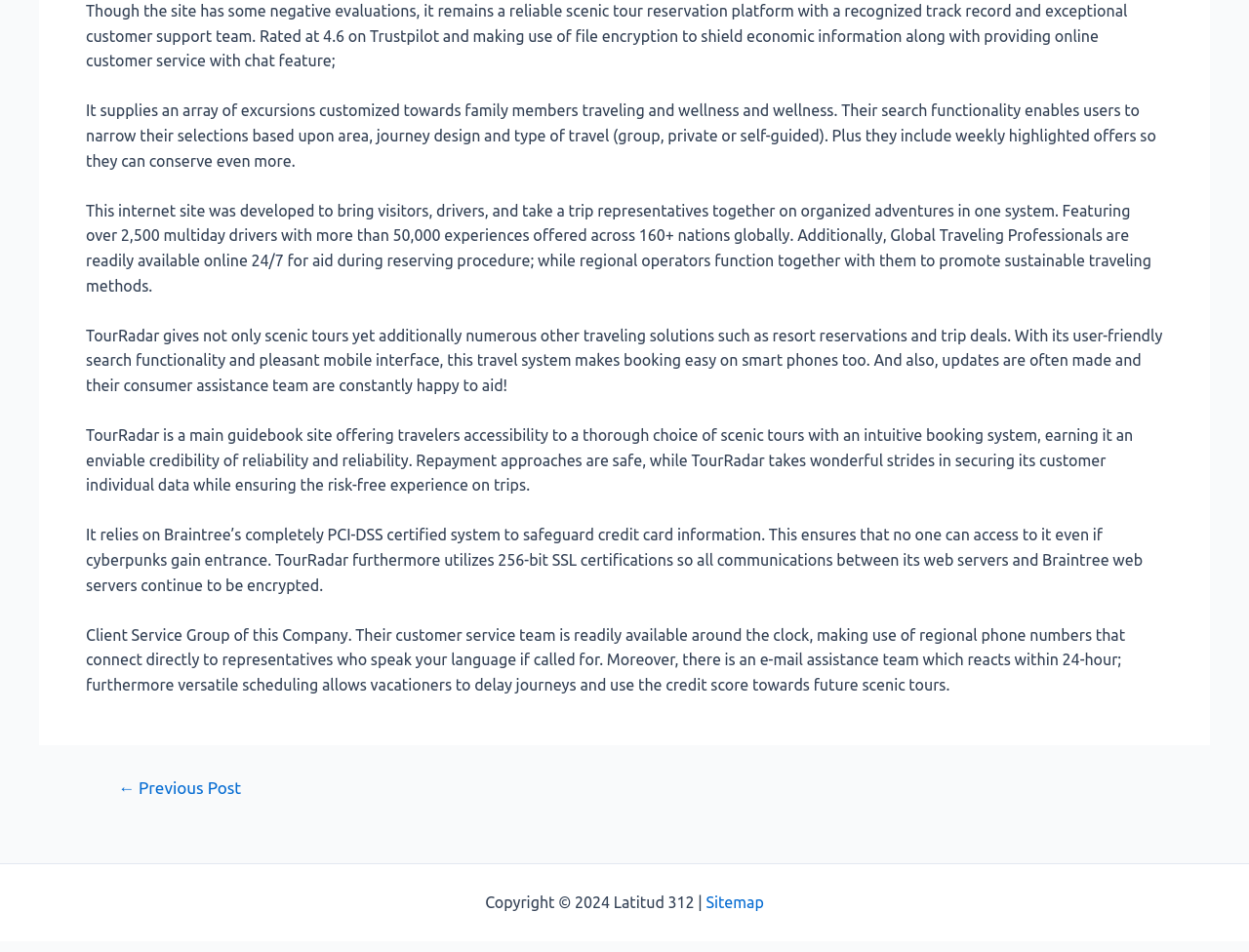How many multiday drivers are featured on TourRadar?
Using the screenshot, give a one-word or short phrase answer.

over 2,500